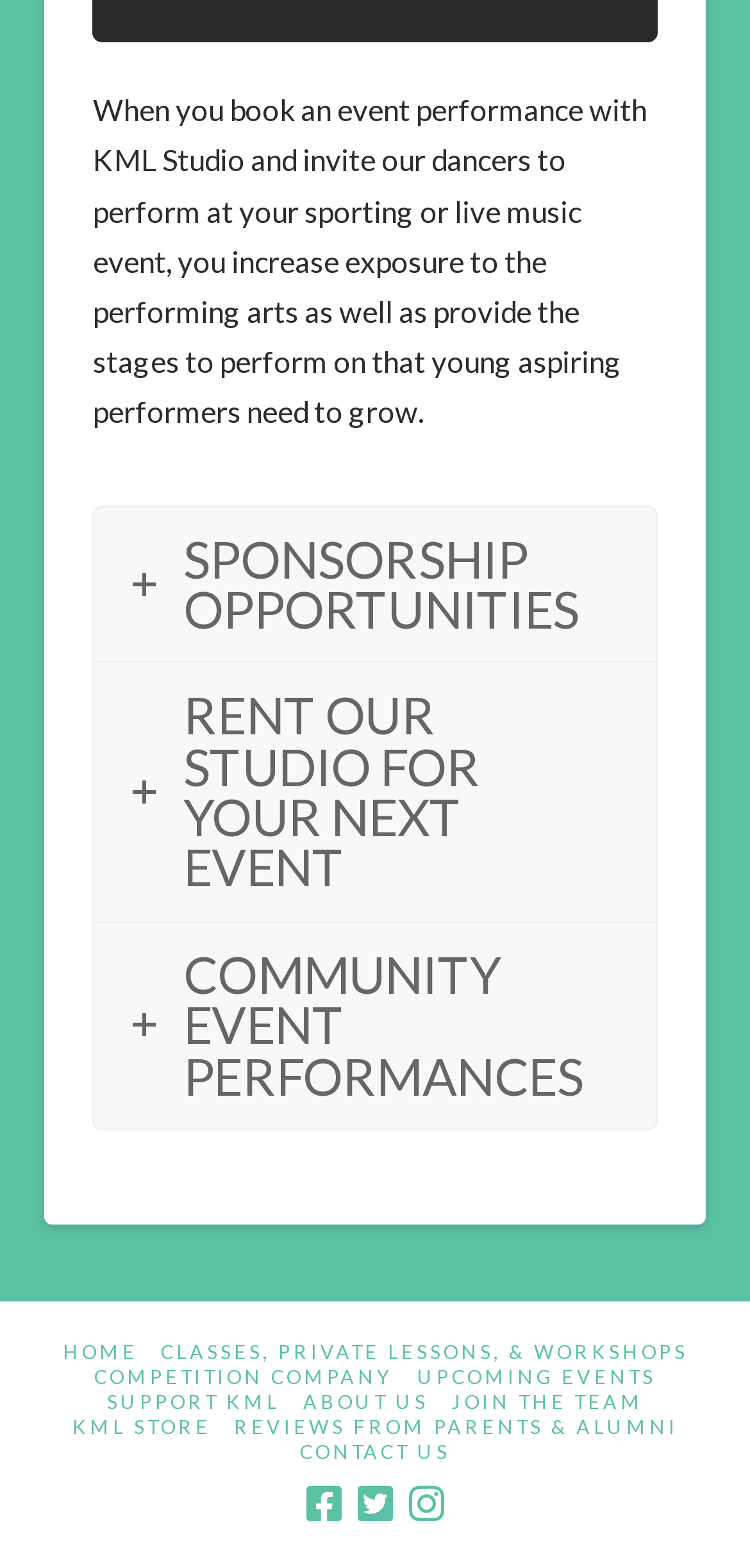Locate the bounding box coordinates of the element that needs to be clicked to carry out the instruction: "Contact us". The coordinates should be given as four float numbers ranging from 0 to 1, i.e., [left, top, right, bottom].

[0.4, 0.918, 0.6, 0.934]